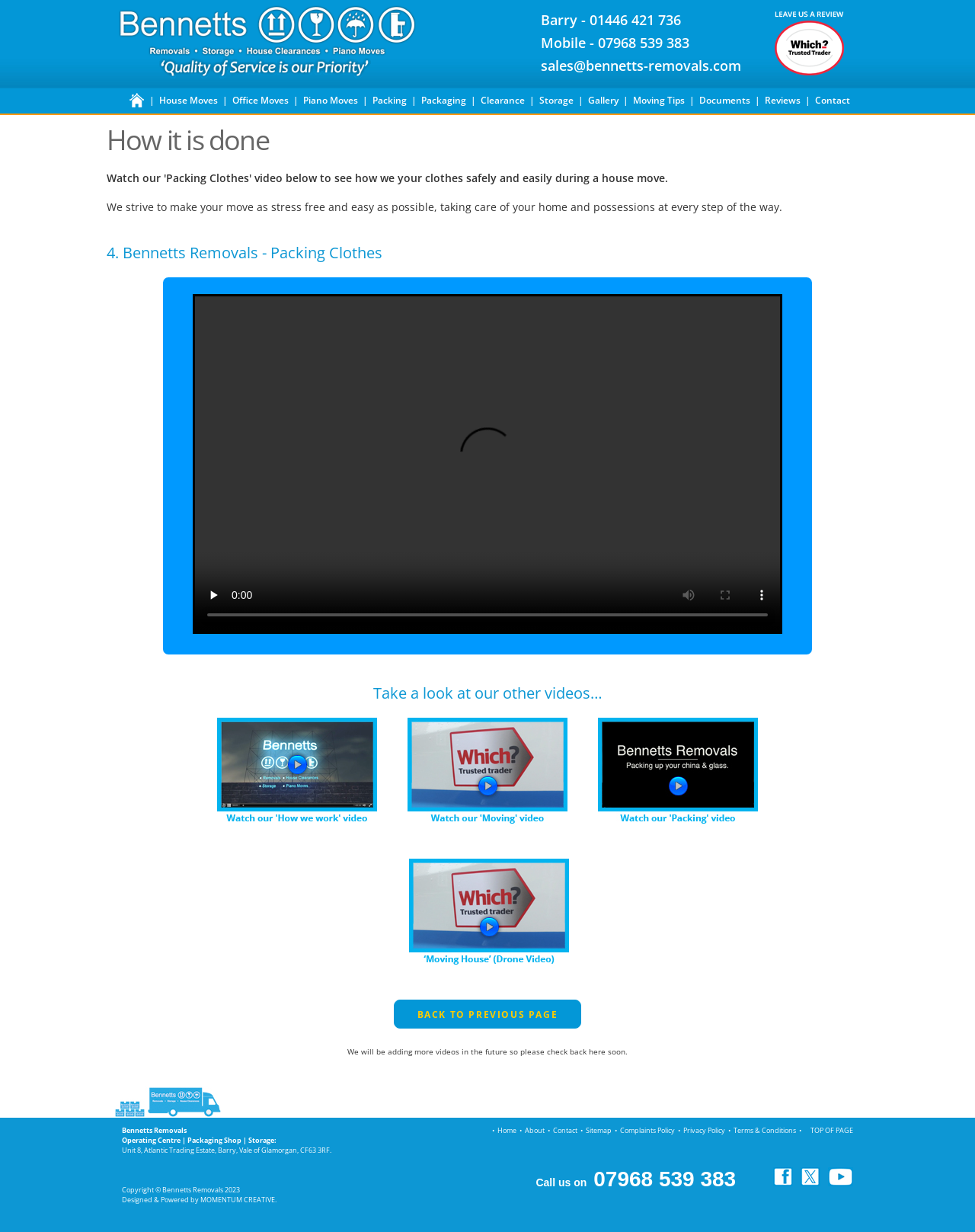How many video links are there?
Using the information from the image, give a concise answer in one word or a short phrase.

4